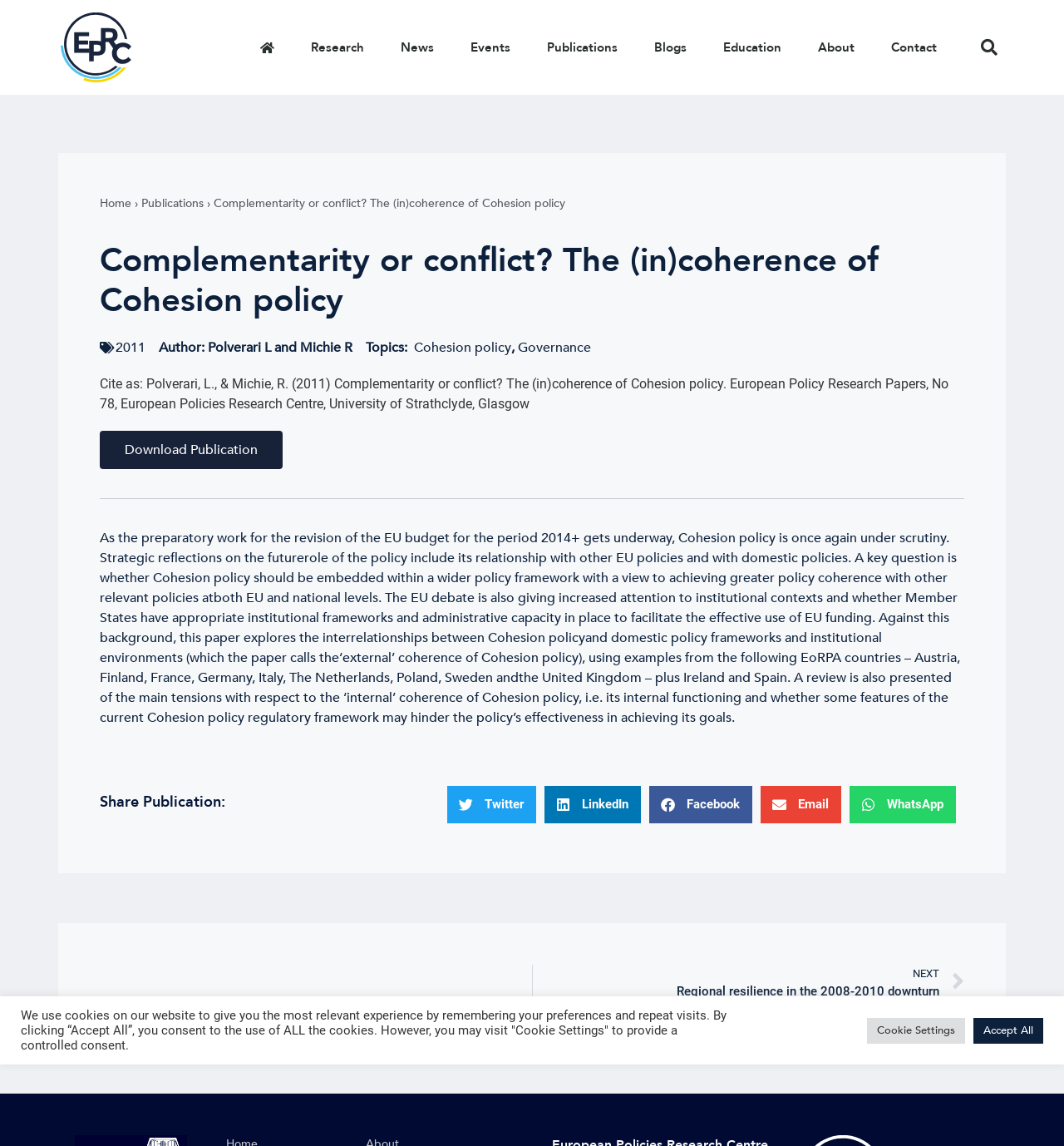Find and specify the bounding box coordinates that correspond to the clickable region for the instruction: "Share on Twitter".

[0.42, 0.686, 0.504, 0.718]